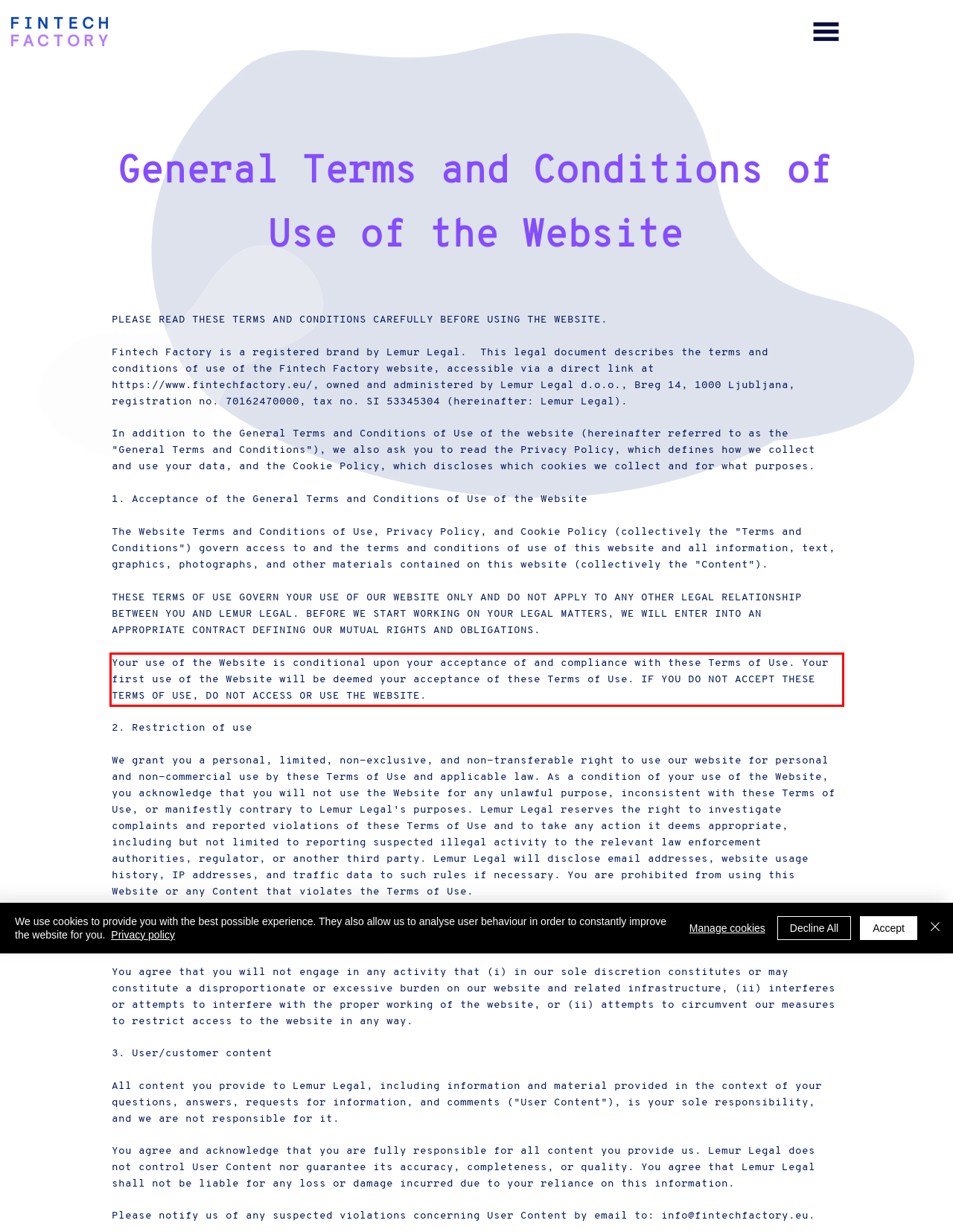Using the provided webpage screenshot, recognize the text content in the area marked by the red bounding box.

Your use of the Website is conditional upon your acceptance of and compliance with these Terms of Use. Your first use of the Website will be deemed your acceptance of these Terms of Use. IF YOU DO NOT ACCEPT THESE TERMS OF USE, DO NOT ACCESS OR USE THE WEBSITE.